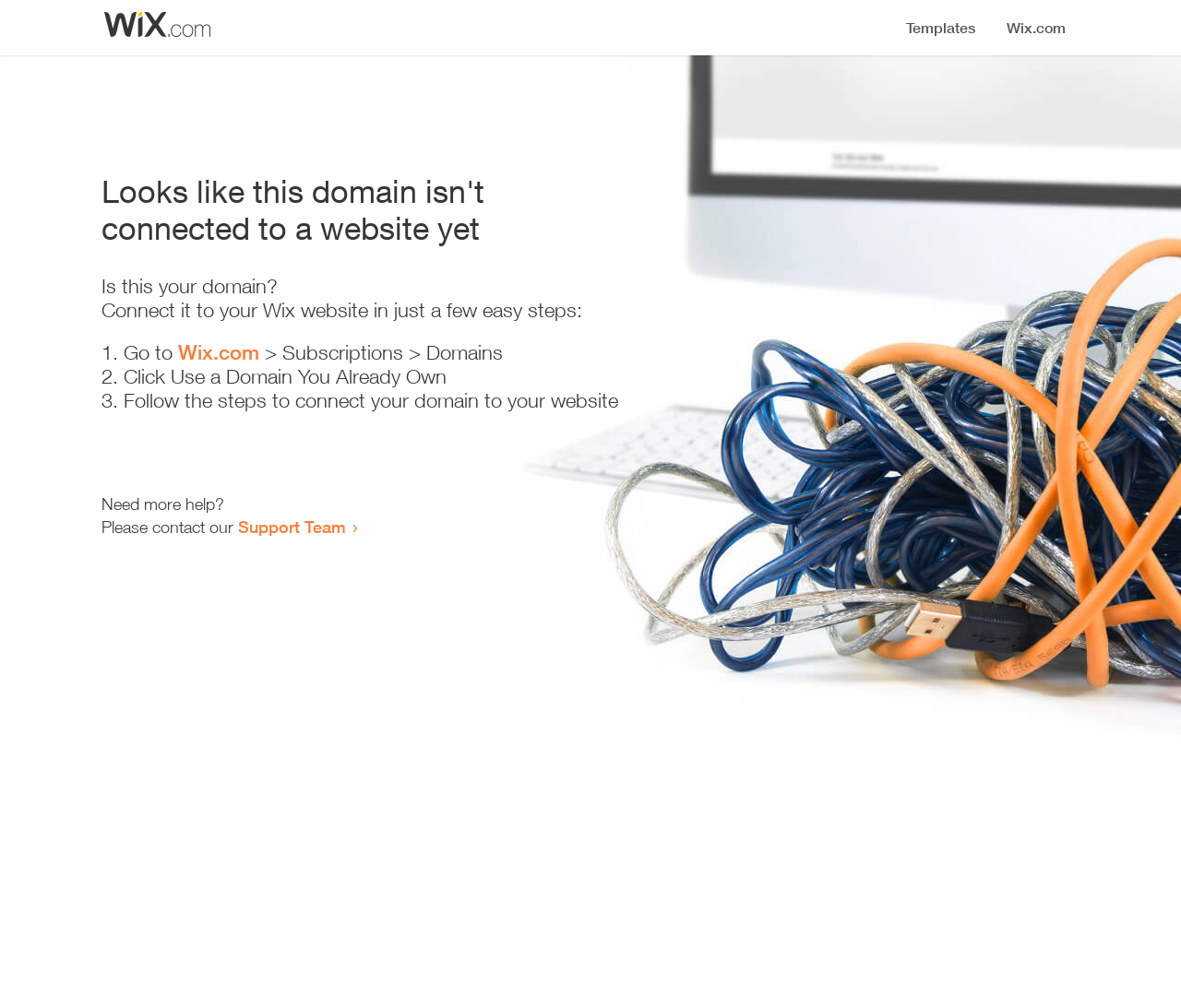What is the current status of this domain?
Carefully analyze the image and provide a detailed answer to the question.

The webpage displays a heading that says 'Looks like this domain isn't connected to a website yet', indicating that the domain is not currently connected to a website.